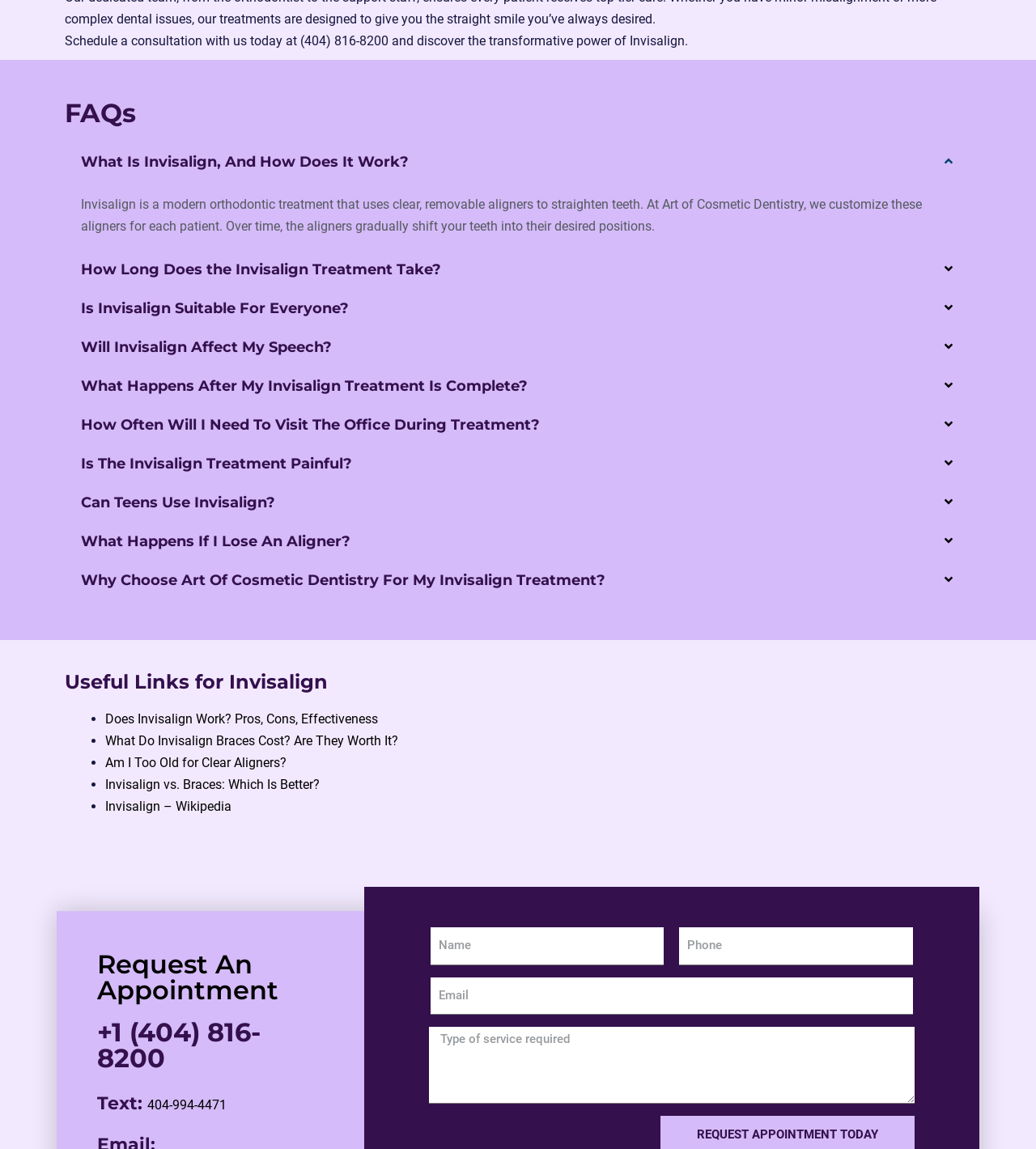What is required to request an appointment?
Please provide a comprehensive answer based on the details in the screenshot.

To request an appointment, four textboxes are provided: 'Name', 'Phone', 'Email', and 'Type of service required'. All of these fields are marked as required.